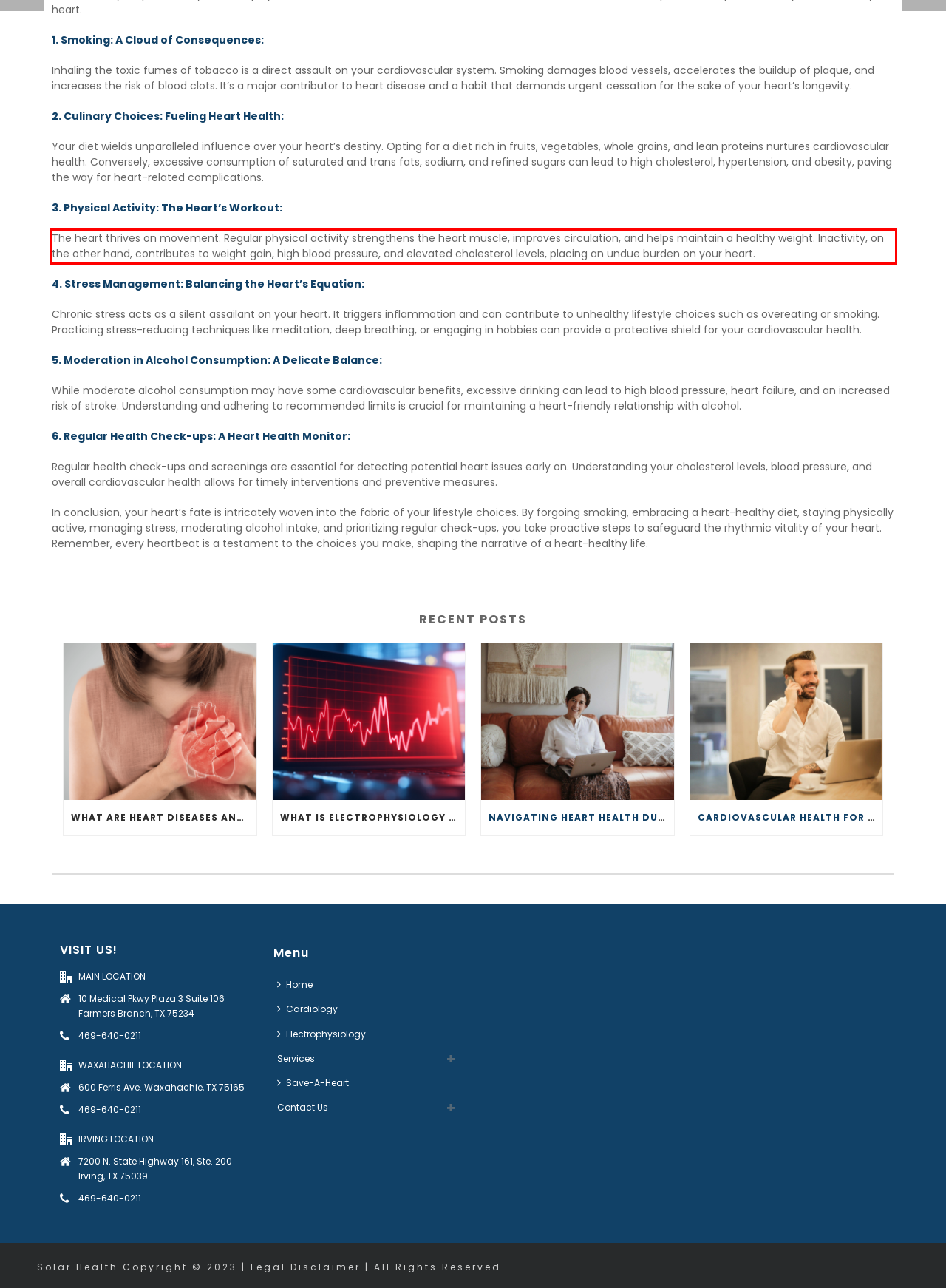Using the provided screenshot of a webpage, recognize the text inside the red rectangle bounding box by performing OCR.

The heart thrives on movement. Regular physical activity strengthens the heart muscle, improves circulation, and helps maintain a healthy weight. Inactivity, on the other hand, contributes to weight gain, high blood pressure, and elevated cholesterol levels, placing an undue burden on your heart.